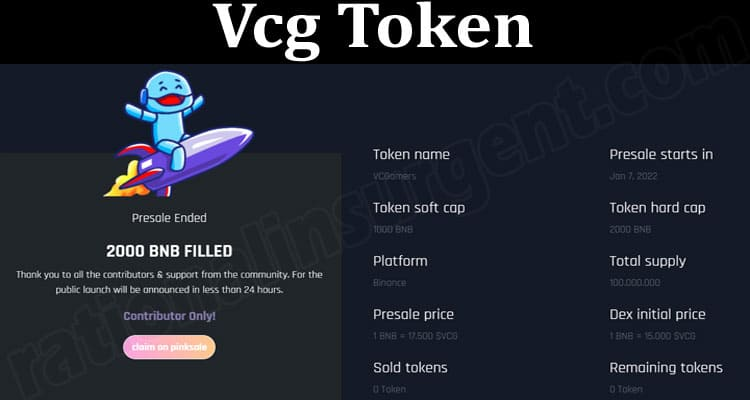What is the soft cap of the Vcg Token? Analyze the screenshot and reply with just one word or a short phrase.

1000 BNB